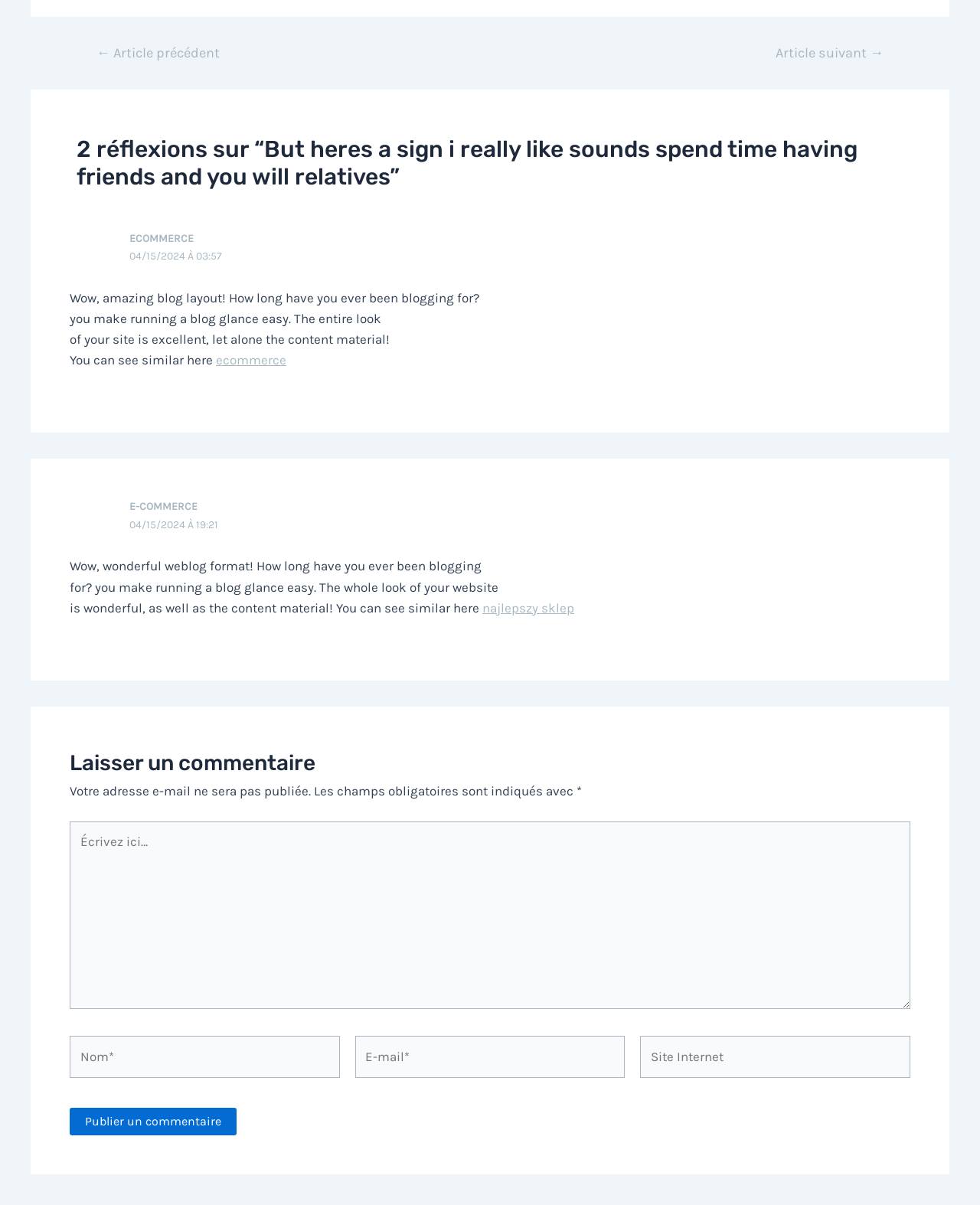Could you locate the bounding box coordinates for the section that should be clicked to accomplish this task: "Click the 'Article précédent' link".

[0.077, 0.038, 0.245, 0.049]